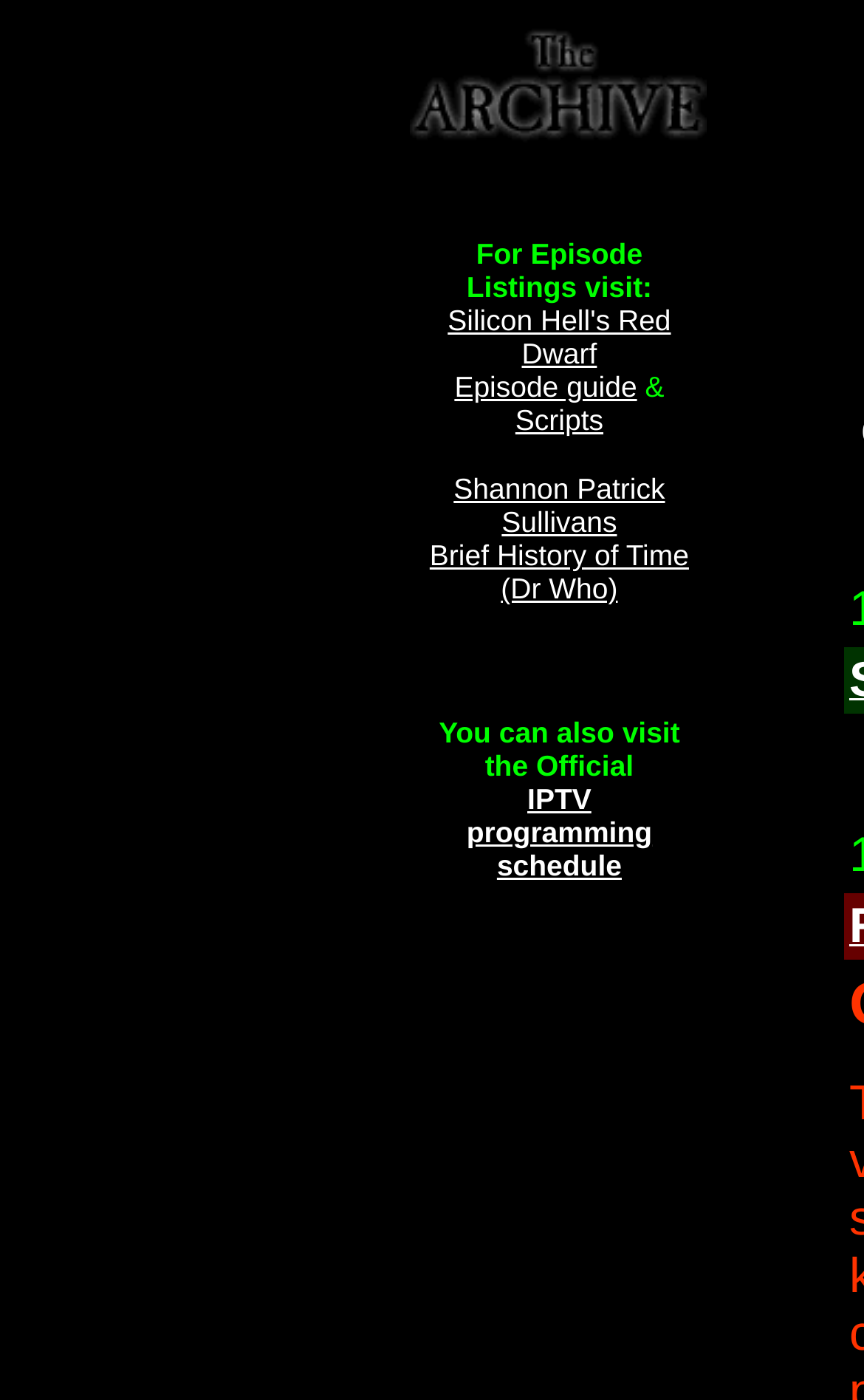What is the purpose of the webpage?
Give a one-word or short-phrase answer derived from the screenshot.

To provide schedule information